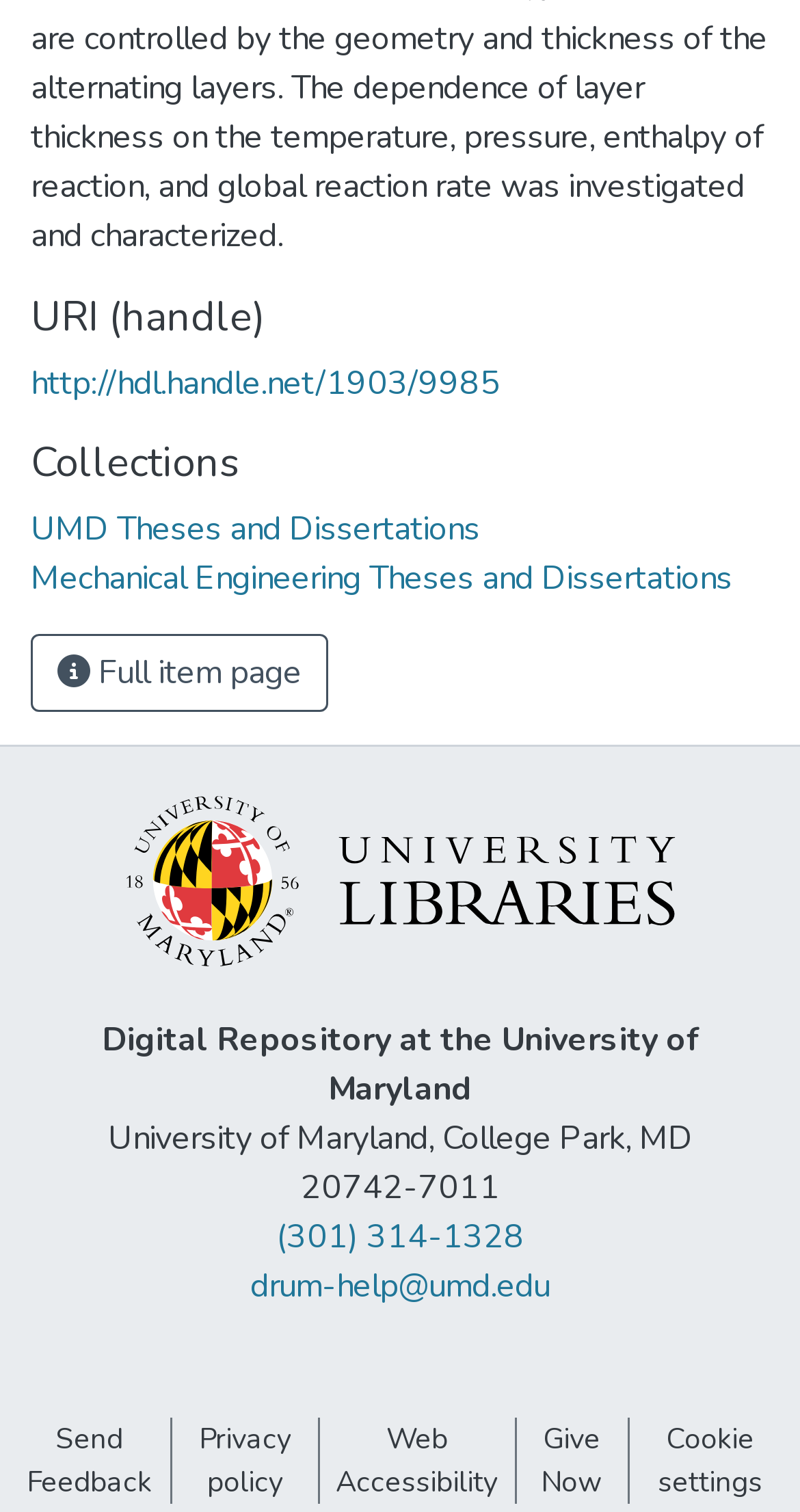Extract the bounding box coordinates for the UI element described as: "UMD Theses and Dissertations".

[0.038, 0.335, 0.6, 0.365]